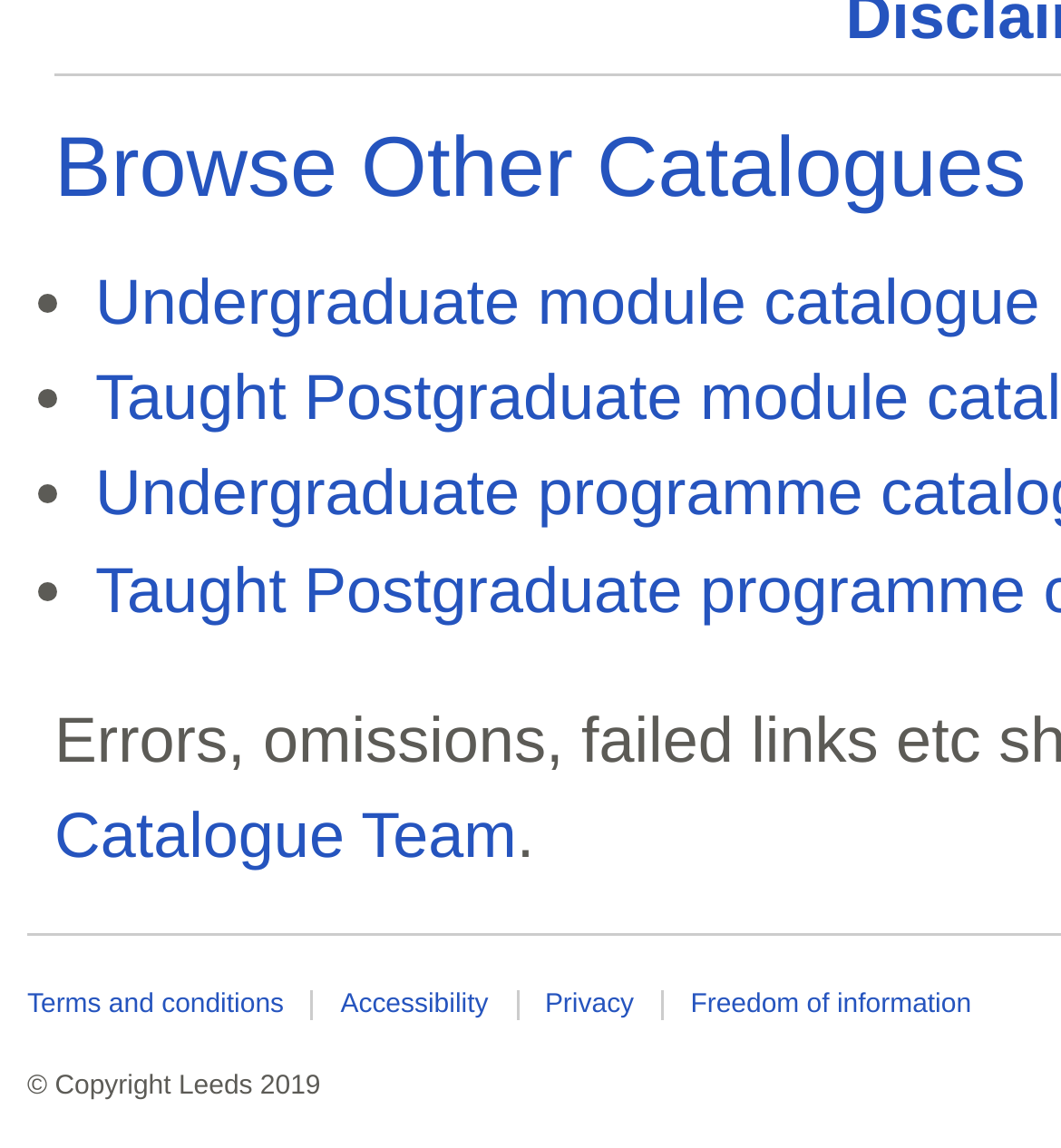What is the last item in the list?
Answer the question with just one word or phrase using the image.

Undergraduate module catalogue